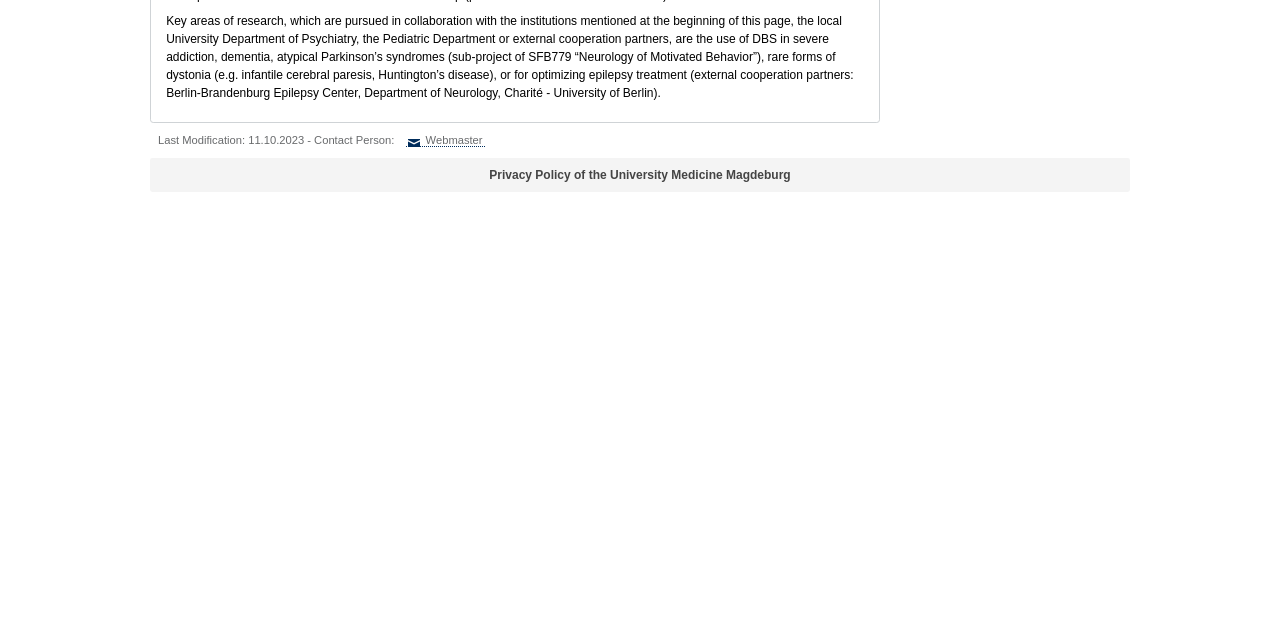Give the bounding box coordinates for this UI element: "parent_node: Ihre E-Mailadresse: name="email"". The coordinates should be four float numbers between 0 and 1, arranged as [left, top, right, bottom].

[0.127, 0.322, 0.313, 0.352]